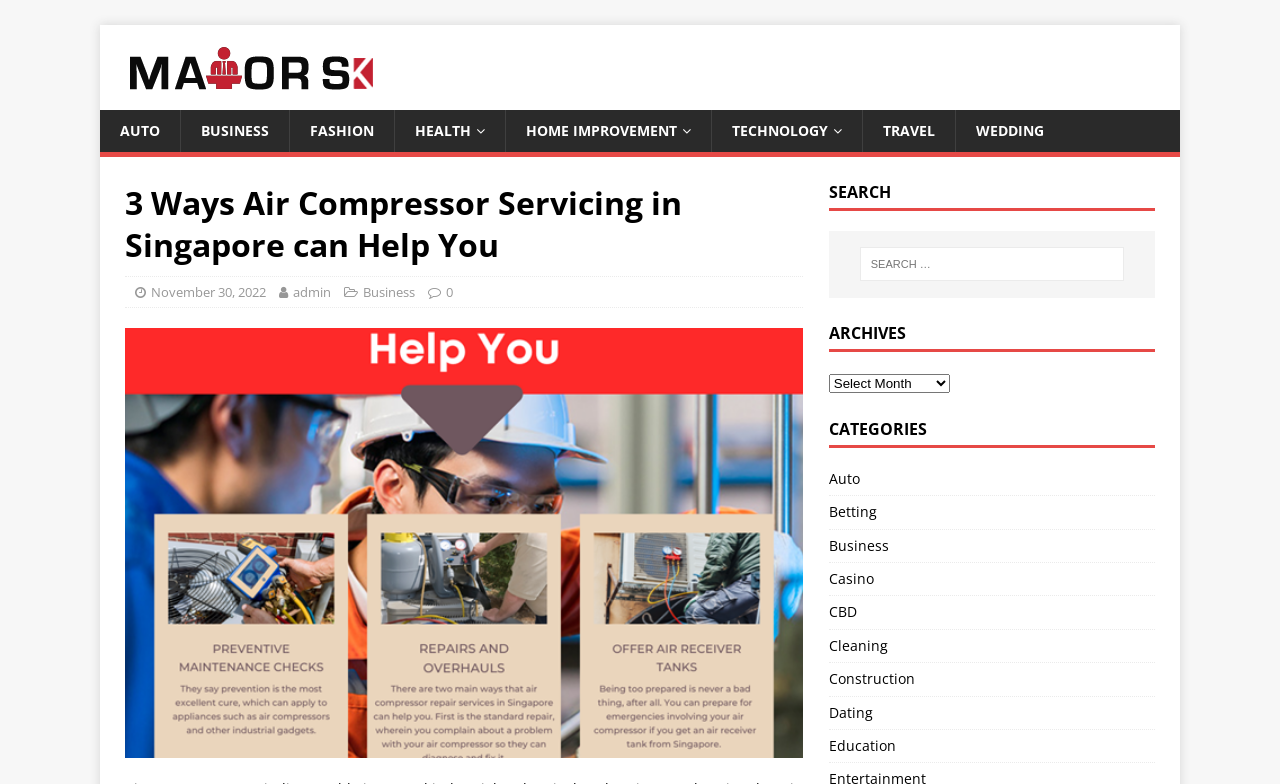Identify the bounding box coordinates of the clickable section necessary to follow the following instruction: "View archives". The coordinates should be presented as four float numbers from 0 to 1, i.e., [left, top, right, bottom].

[0.647, 0.477, 0.742, 0.501]